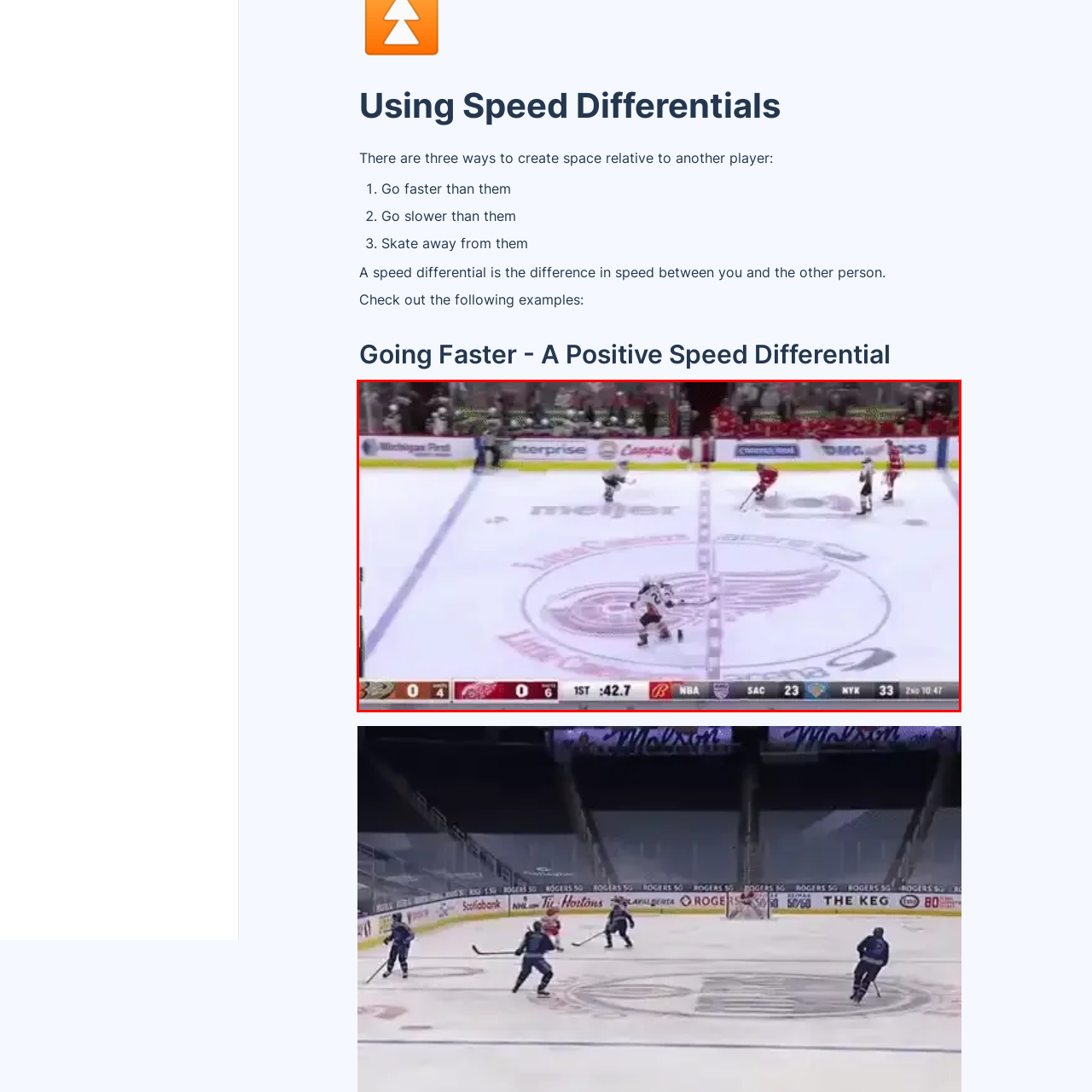What color is the jersey of the opposing player?
Observe the part of the image inside the red bounding box and answer the question concisely with one word or a short phrase.

Red